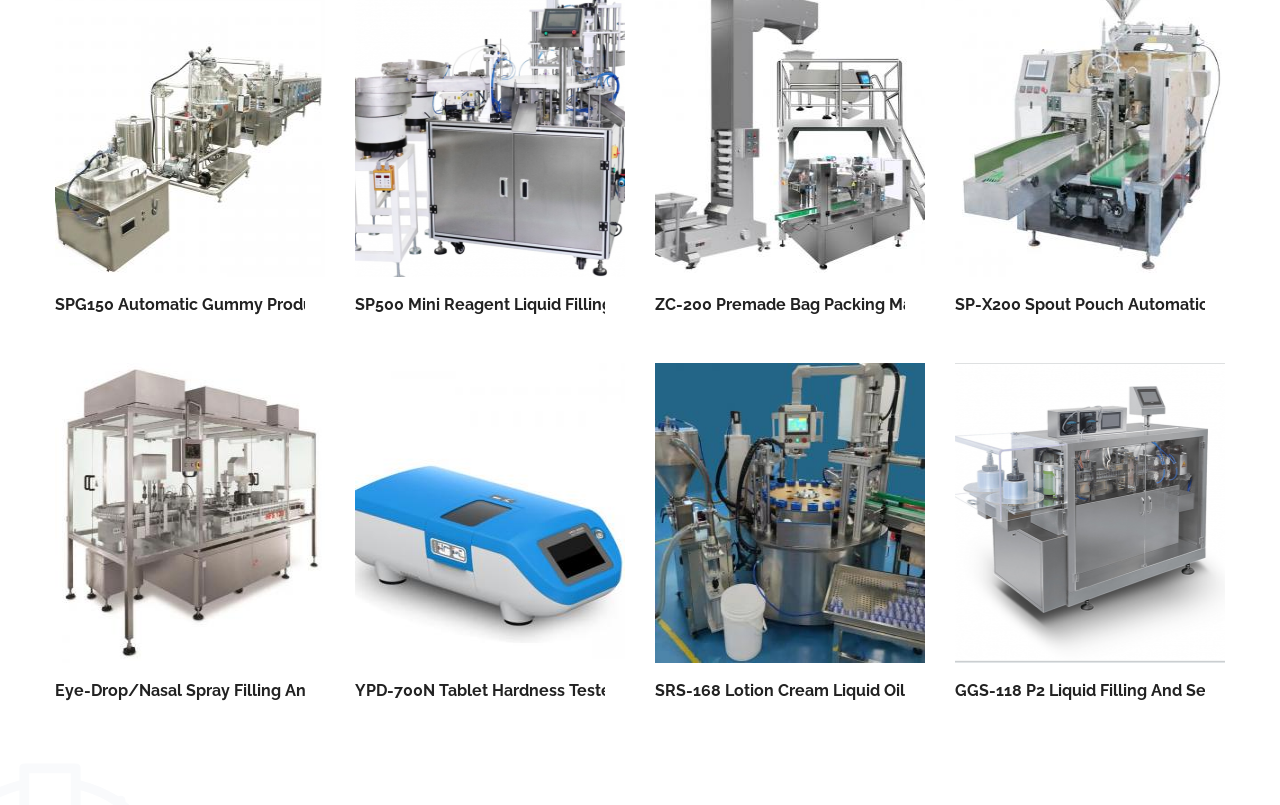Please answer the following question using a single word or phrase: 
What is the vertical position of the 'Eye-Drop/Nasal Spray Filling And Capping Machine' heading?

Below the middle